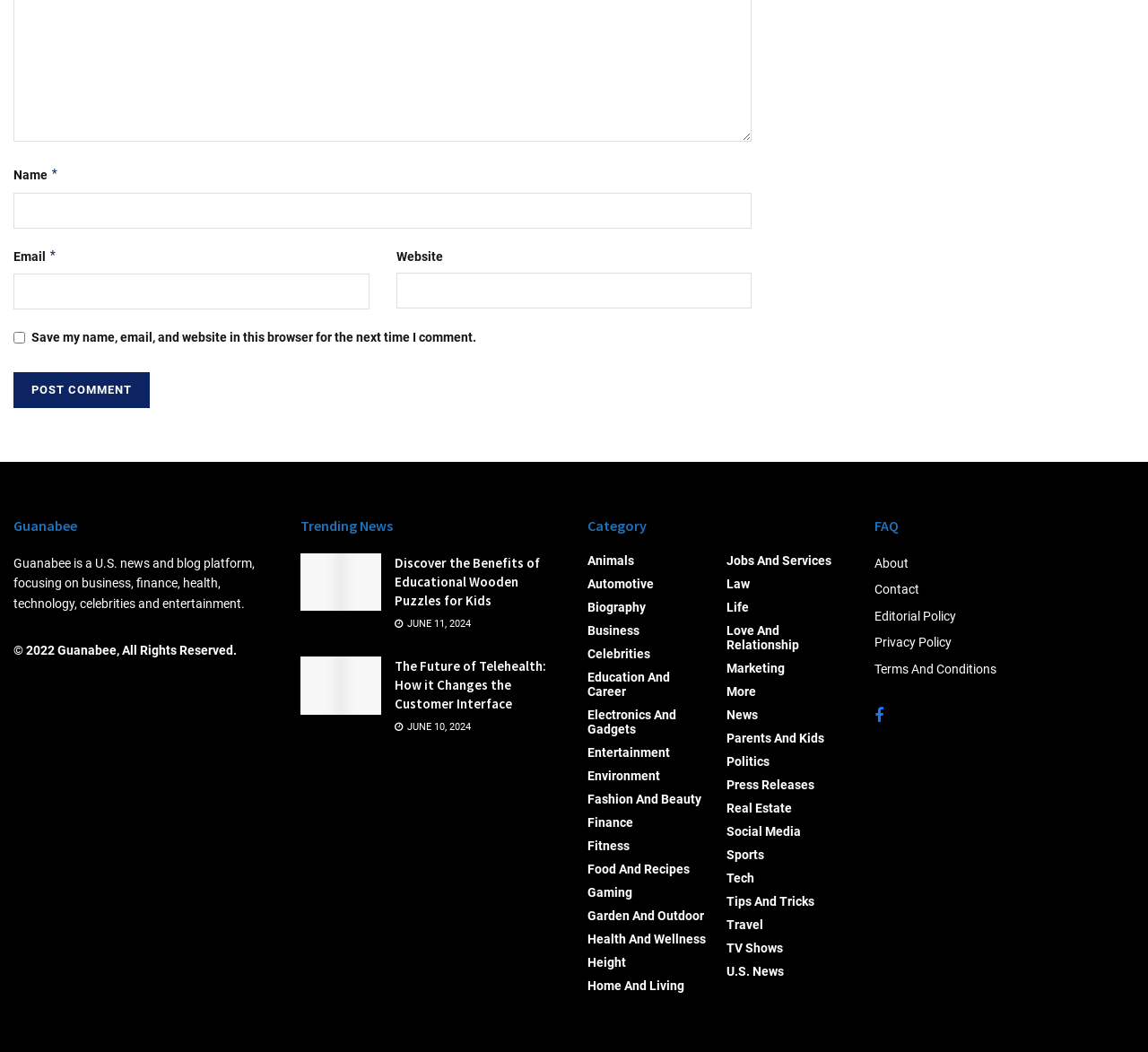What is the name of the news and blog platform?
Give a single word or phrase answer based on the content of the image.

Guanabee